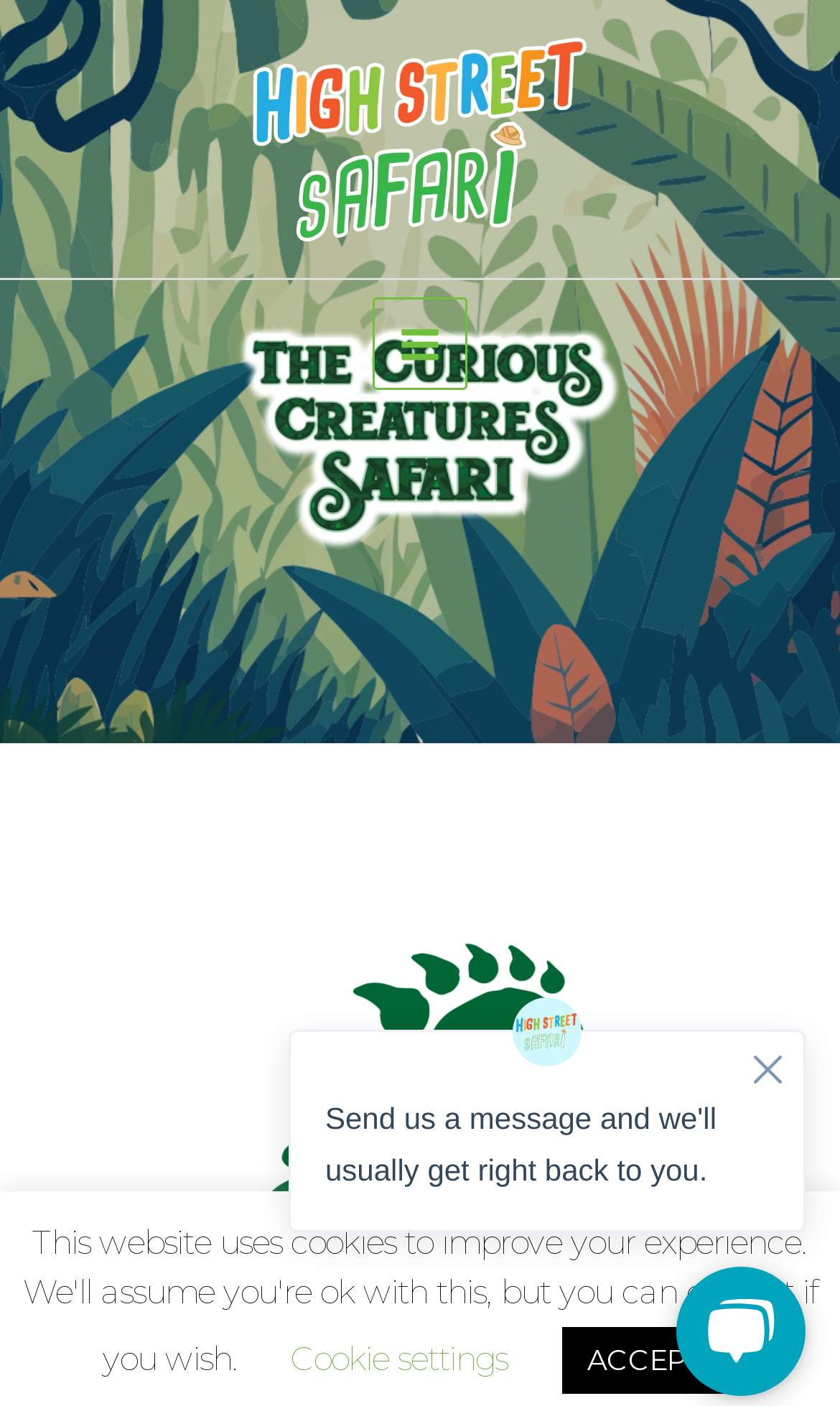Determine the bounding box for the UI element that matches this description: "ACCEPT".

[0.668, 0.944, 0.865, 0.991]